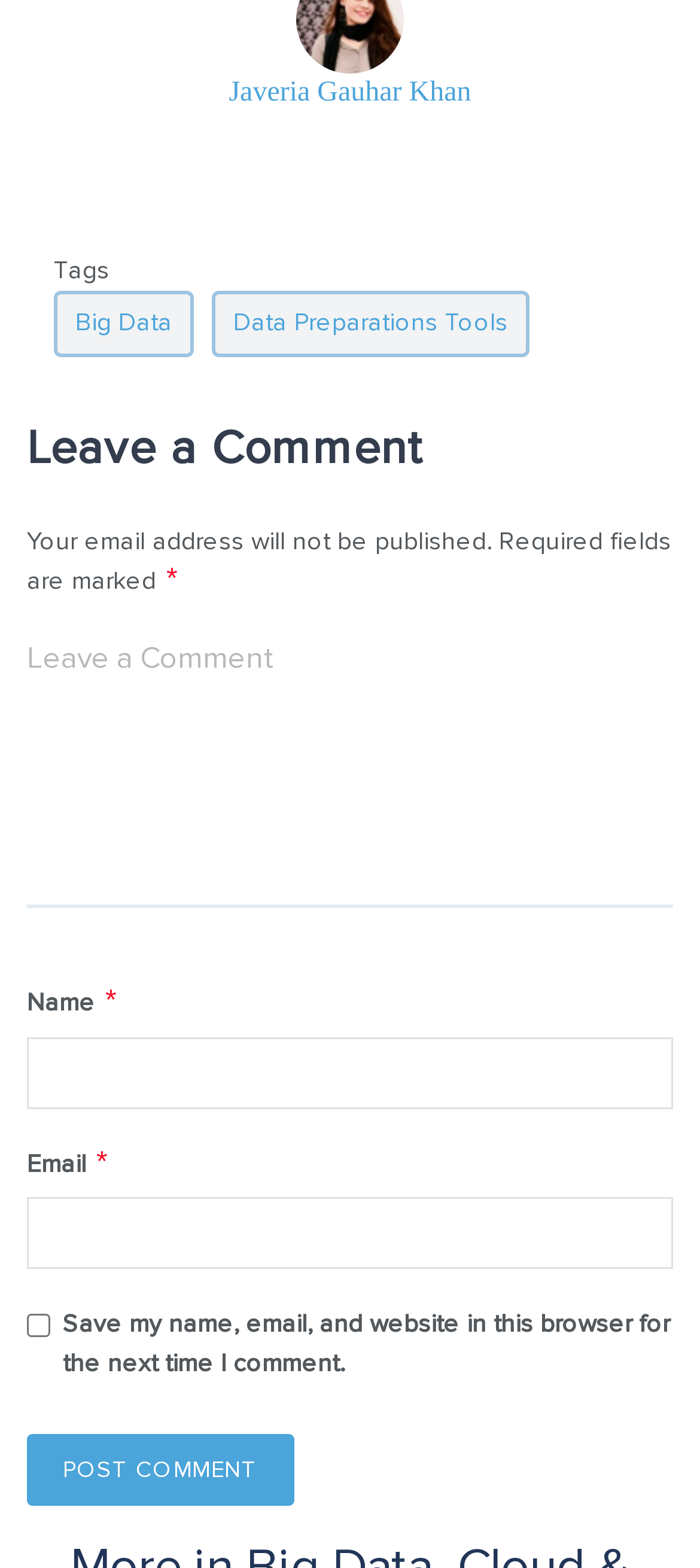Identify the bounding box of the UI element that matches this description: "Fake Iced Out Rolex".

None